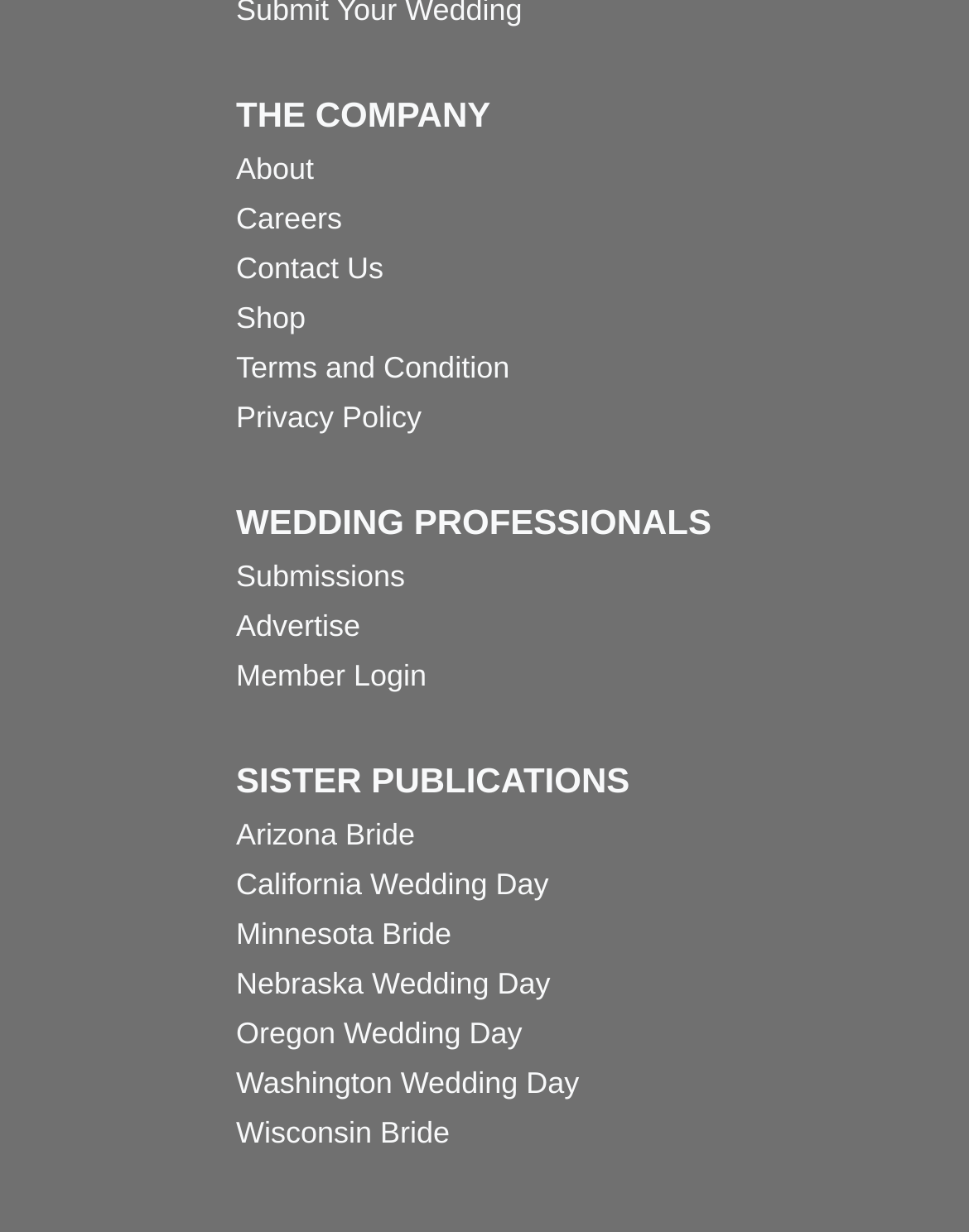Kindly determine the bounding box coordinates for the clickable area to achieve the given instruction: "Explore Arizona Bride".

[0.244, 0.658, 0.756, 0.698]